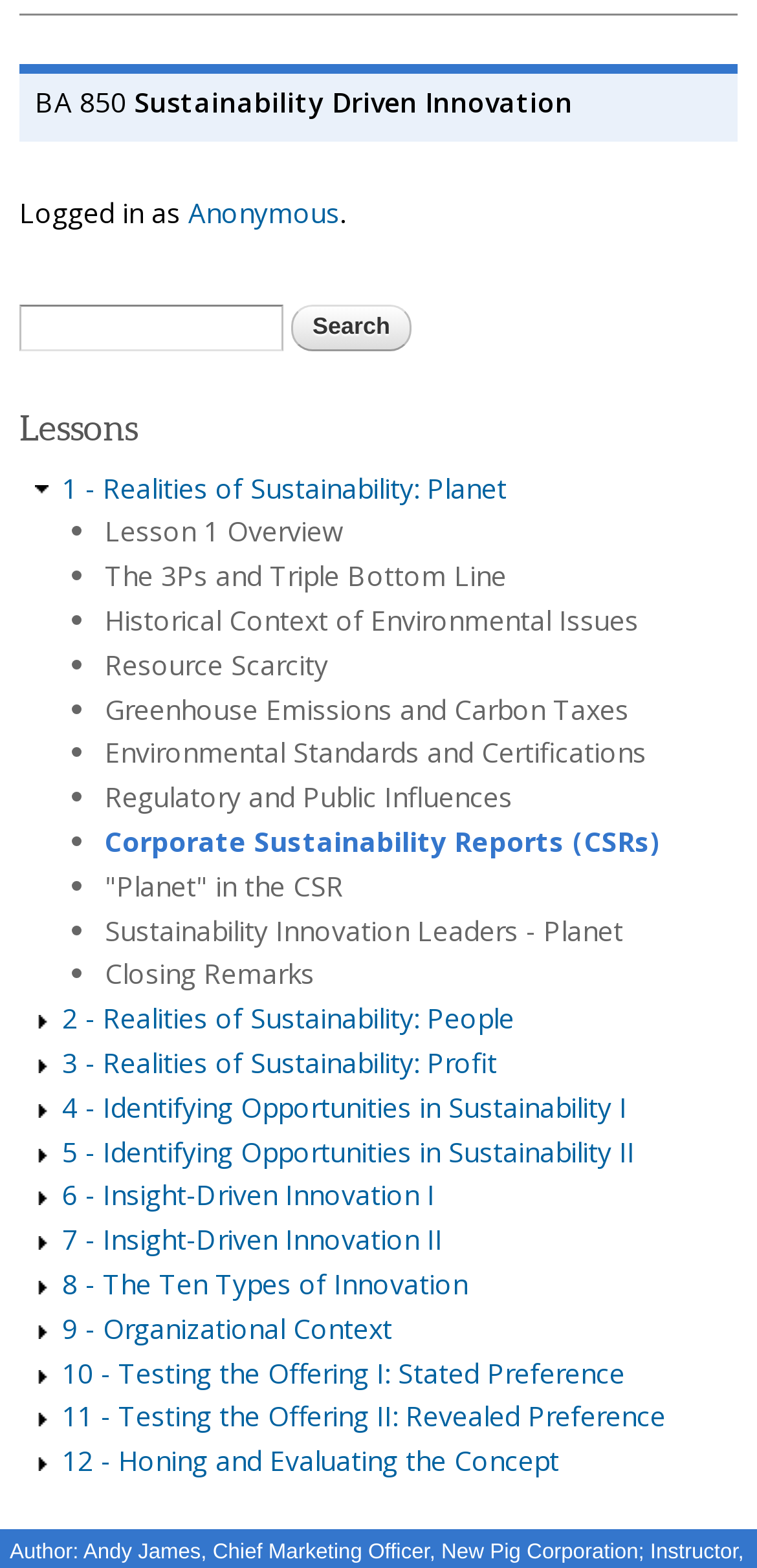Determine the bounding box coordinates of the area to click in order to meet this instruction: "Search for a lesson".

[0.026, 0.195, 0.374, 0.224]